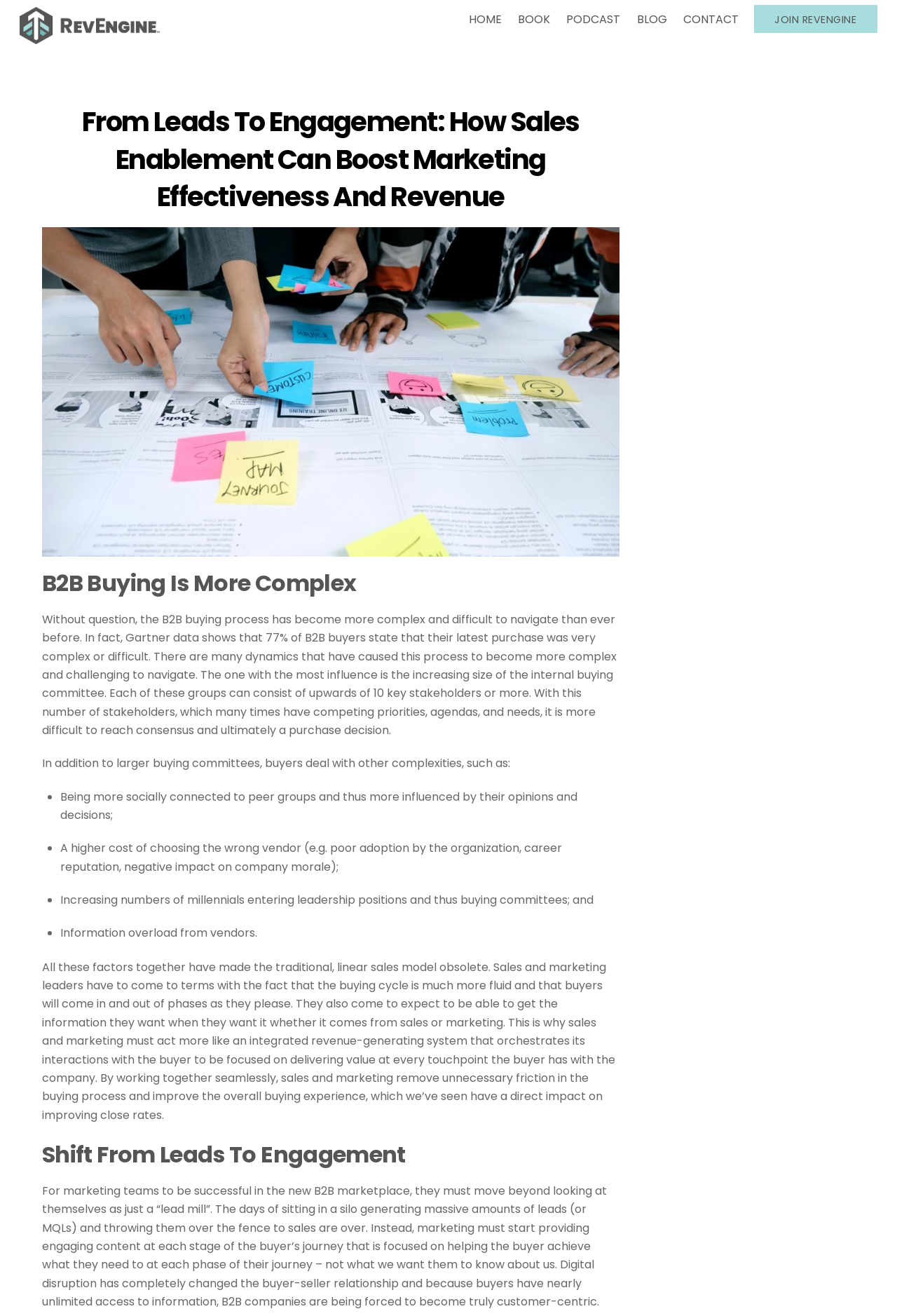What is the link at the bottom-right corner of the webpage?
Carefully analyze the image and provide a detailed answer to the question.

The link at the bottom-right corner of the webpage is 'Back To Top', which is likely a link that takes the user back to the top of the webpage.